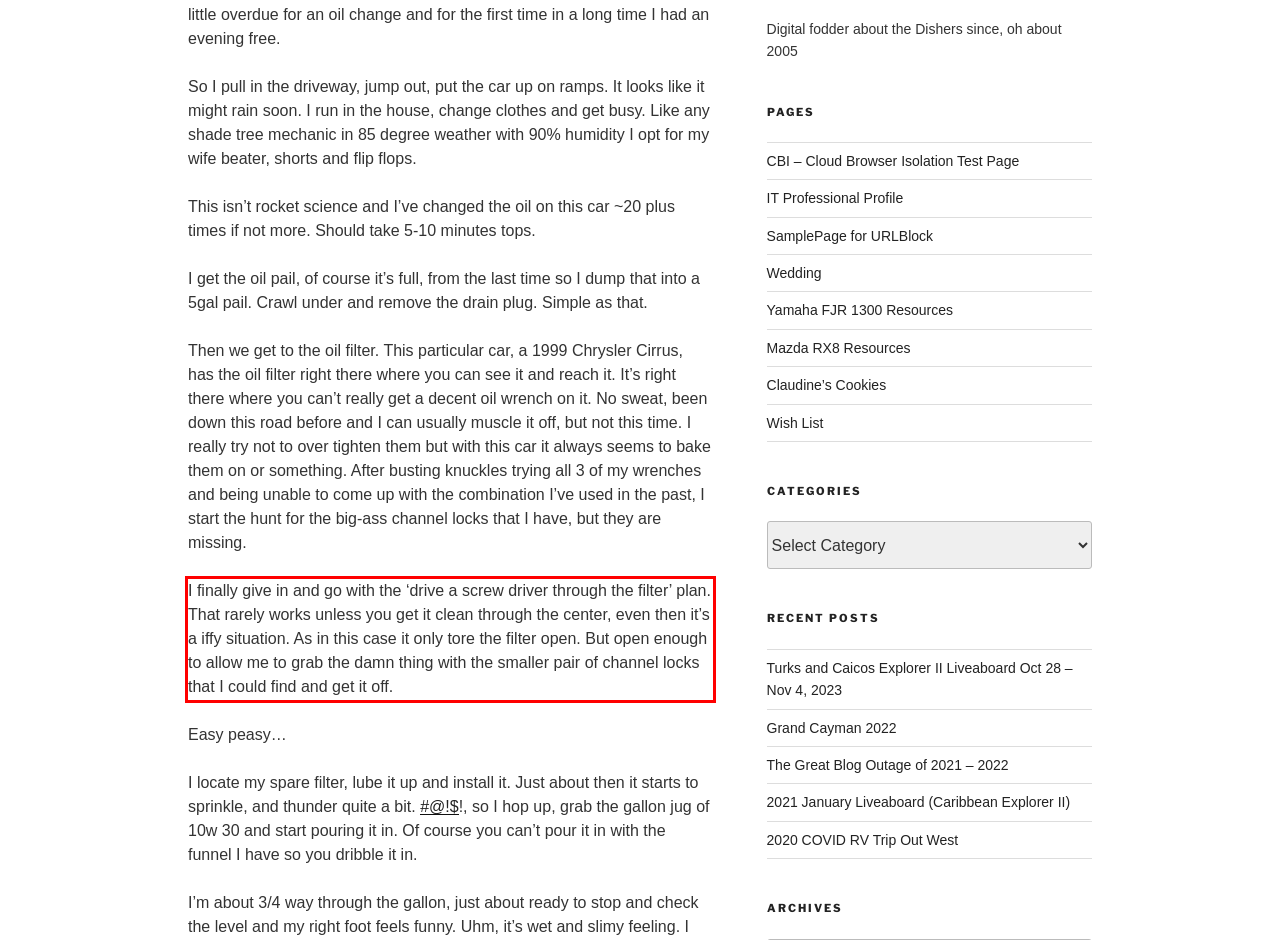Please extract the text content within the red bounding box on the webpage screenshot using OCR.

I finally give in and go with the ‘drive a screw driver through the filter’ plan. That rarely works unless you get it clean through the center, even then it’s a iffy situation. As in this case it only tore the filter open. But open enough to allow me to grab the damn thing with the smaller pair of channel locks that I could find and get it off.